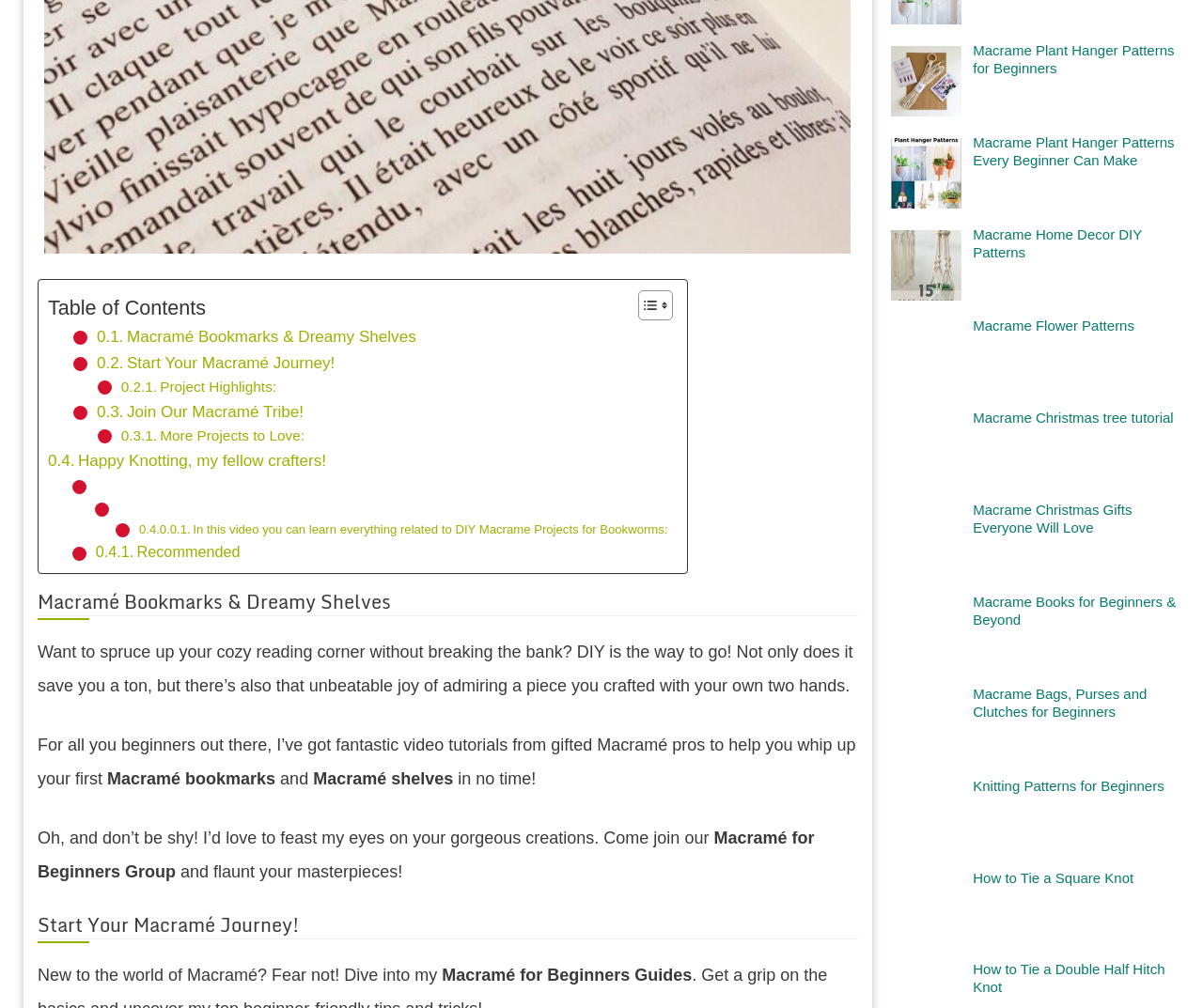Identify the bounding box coordinates for the UI element that matches this description: "Happy Knotting, my fellow crafters!".

[0.04, 0.444, 0.271, 0.47]